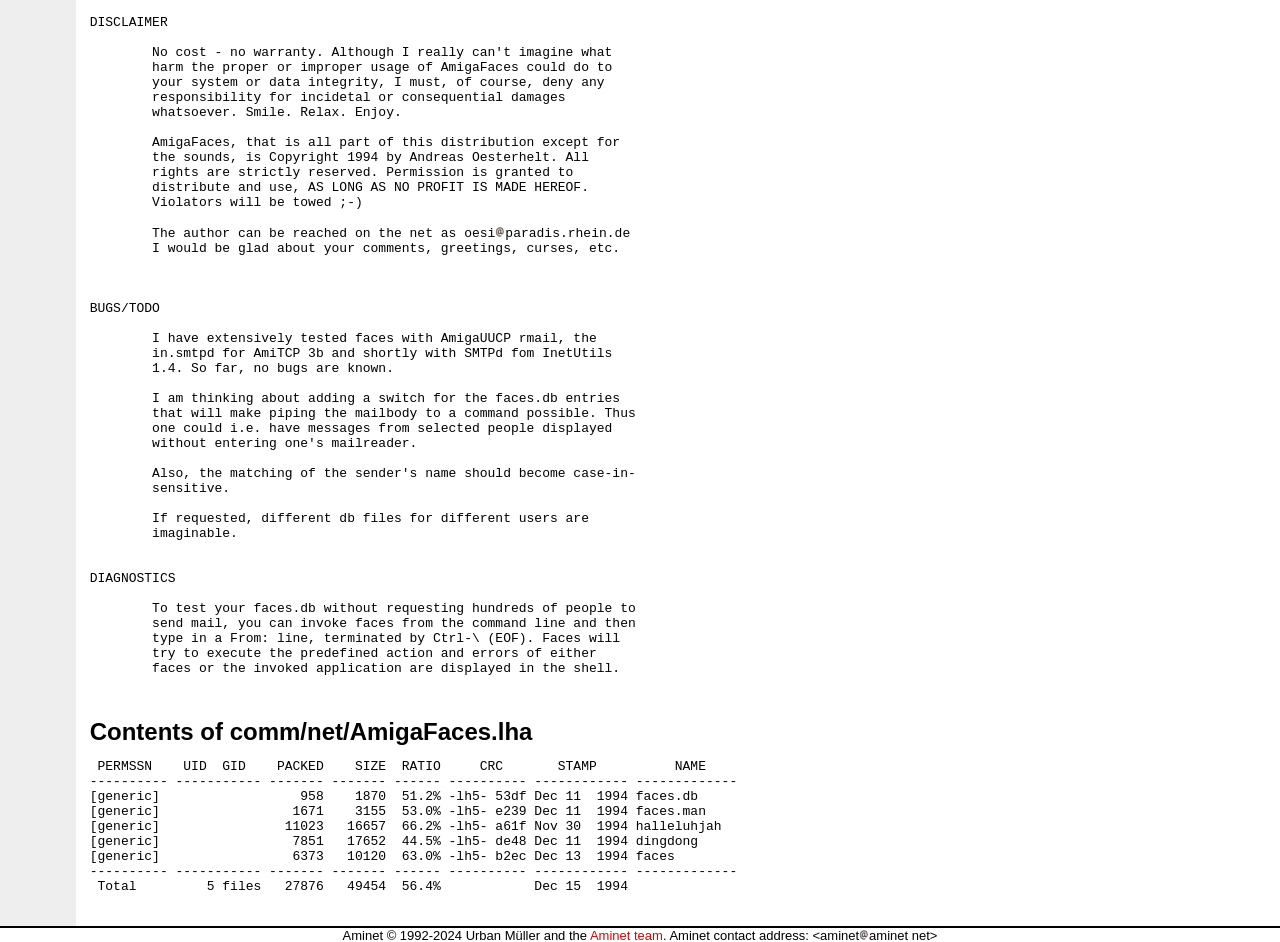Predict the bounding box for the UI component with the following description: "Contents of comm/net/AmigaFaces.lha".

[0.07, 0.77, 0.416, 0.788]